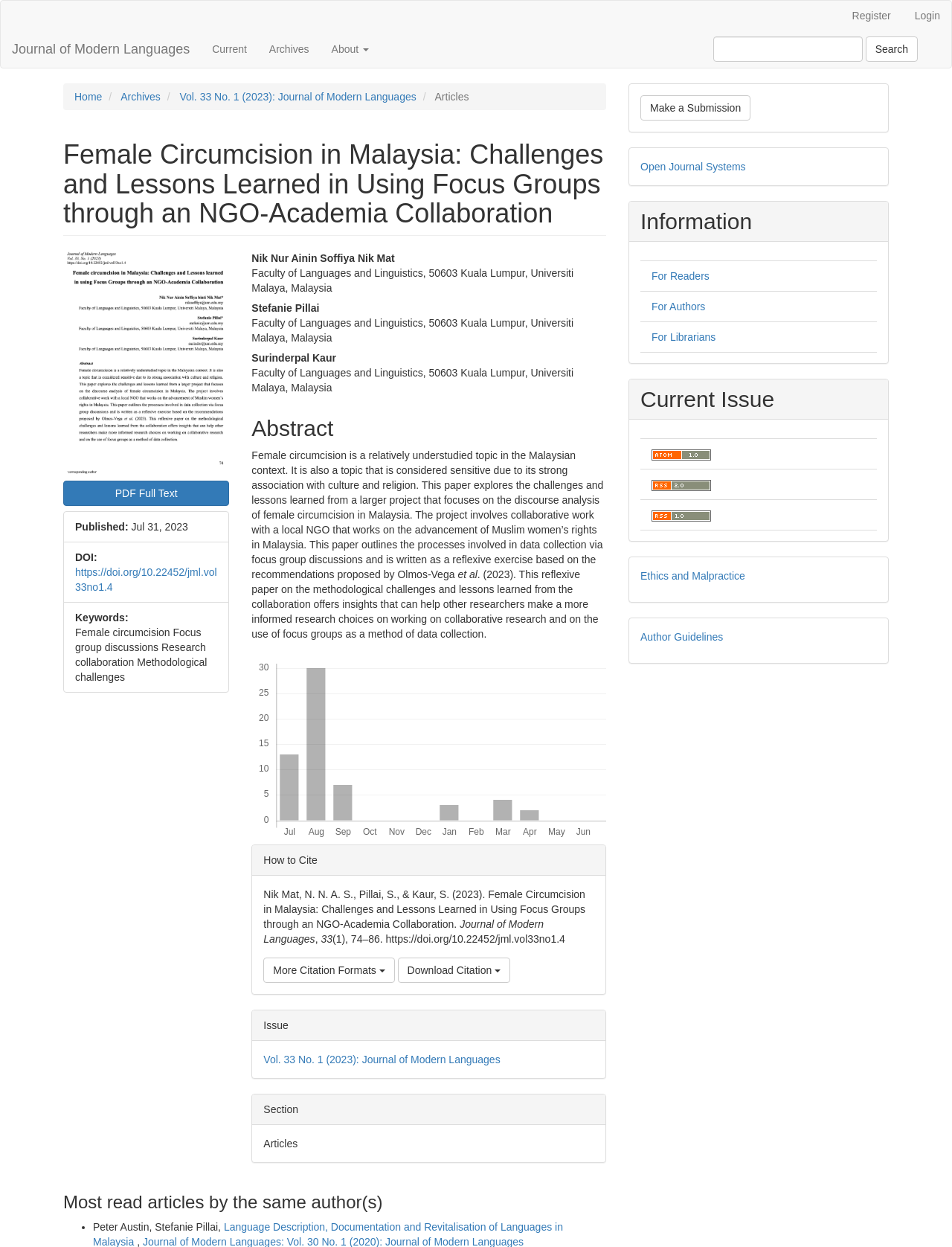Please determine the bounding box coordinates of the element to click on in order to accomplish the following task: "View author guidelines". Ensure the coordinates are four float numbers ranging from 0 to 1, i.e., [left, top, right, bottom].

[0.673, 0.506, 0.76, 0.516]